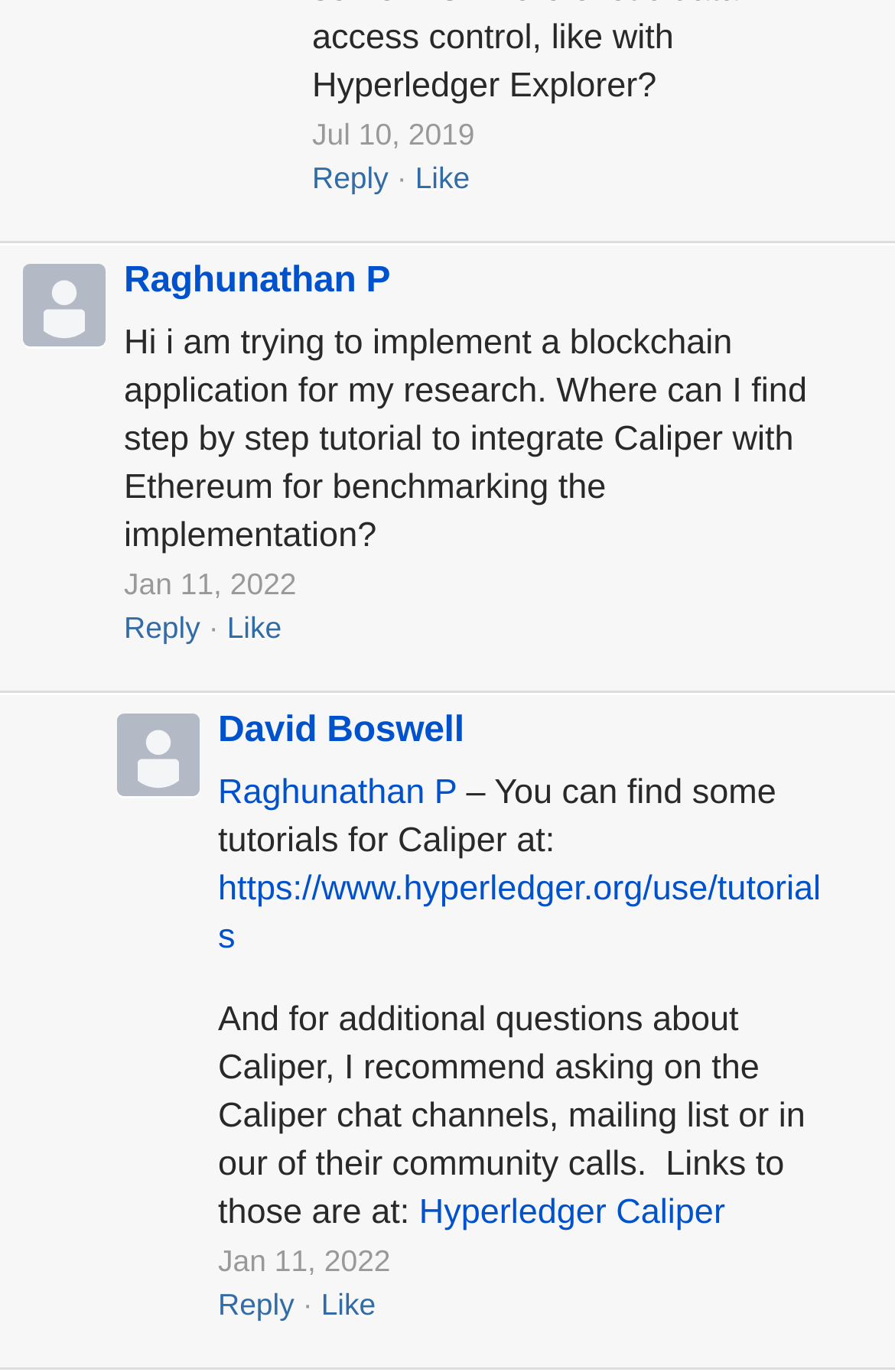Extract the bounding box coordinates of the UI element described: "Jan 11, 2022". Provide the coordinates in the format [left, top, right, bottom] with values ranging from 0 to 1.

[0.138, 0.413, 0.331, 0.438]